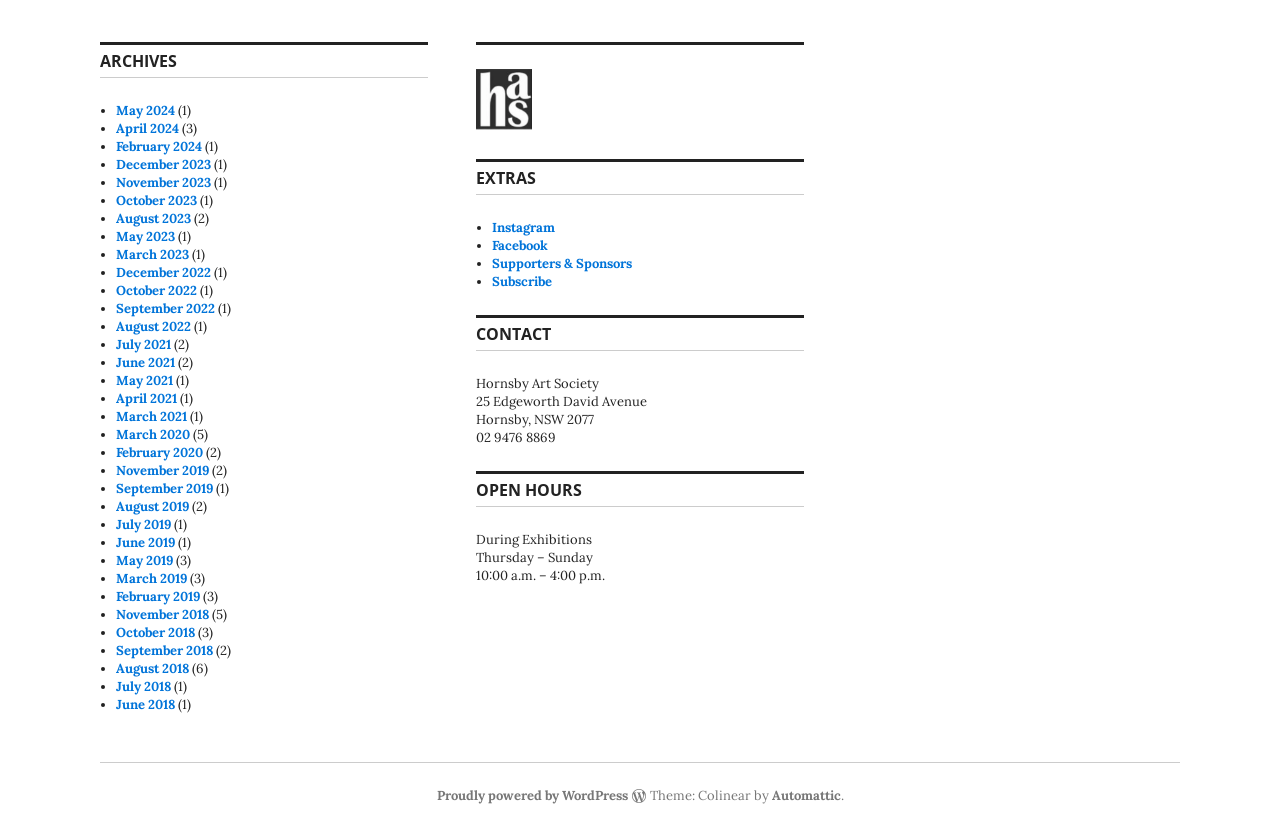What is the most recent month listed?
Could you answer the question with a detailed and thorough explanation?

By analyzing the list of links, I found that the most recent month listed is May 2024, which is the first item in the list.